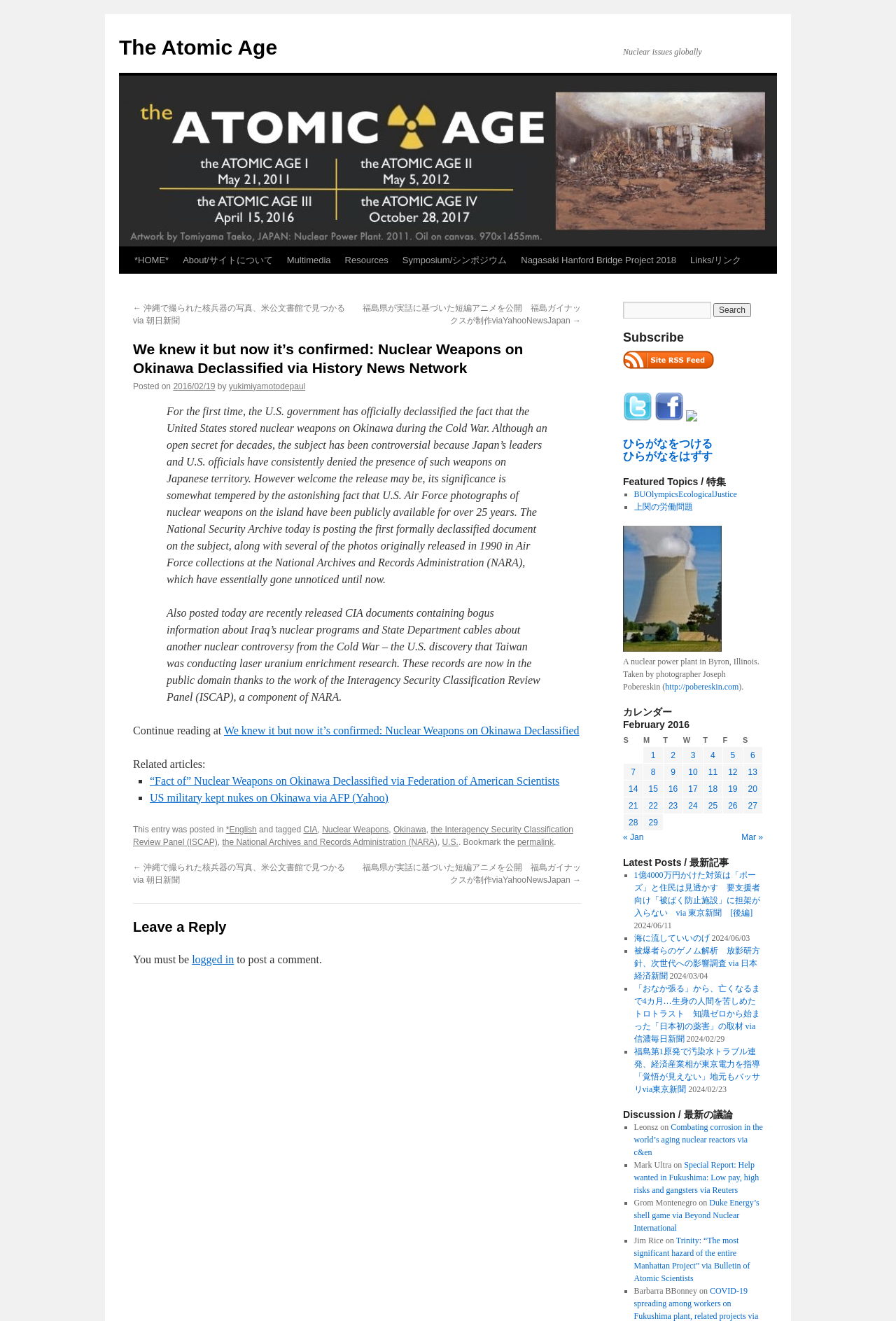Identify the webpage's primary heading and generate its text.

We knew it but now it’s confirmed: Nuclear Weapons on Okinawa Declassified via History News Network